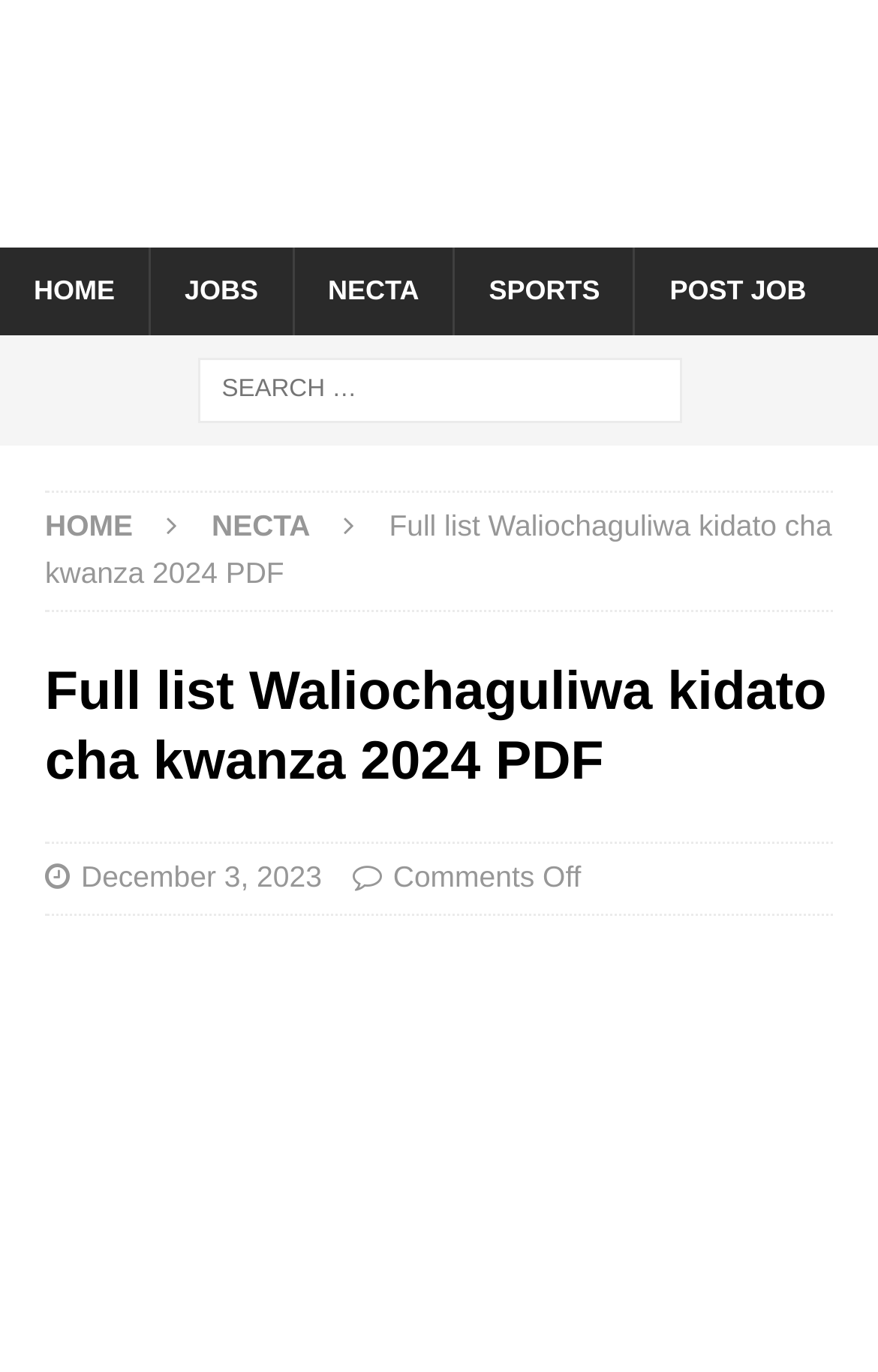Could you find the bounding box coordinates of the clickable area to complete this instruction: "check the date December 3, 2023"?

[0.092, 0.627, 0.367, 0.651]